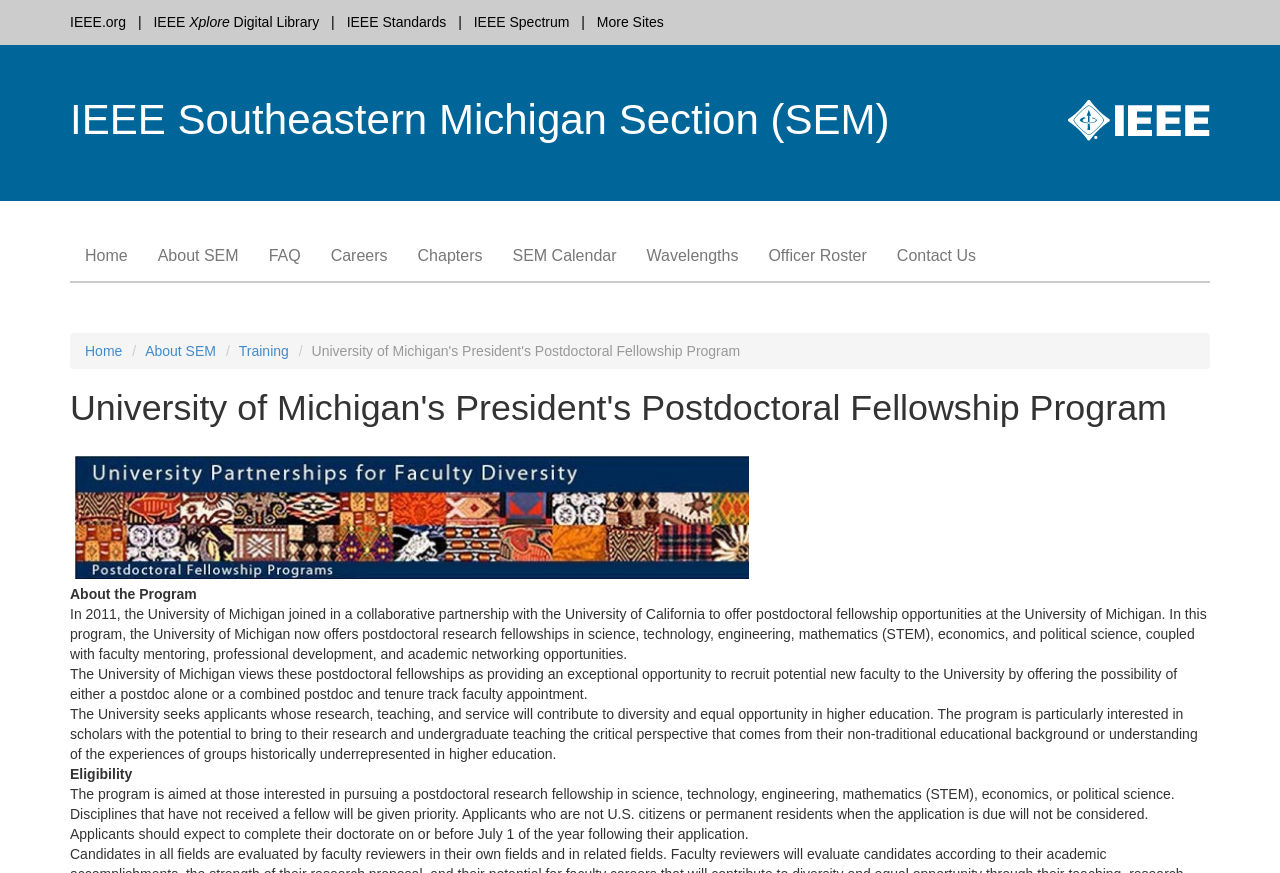Please study the image and answer the question comprehensively:
What is the eligibility criterion for applicants who are not US citizens?

I found the answer by reading the text 'Applicants who are not U.S. citizens or permanent residents when the application is due will not be considered.' which is located at [0.055, 0.9, 0.918, 0.964] and provides information about the eligibility criteria.